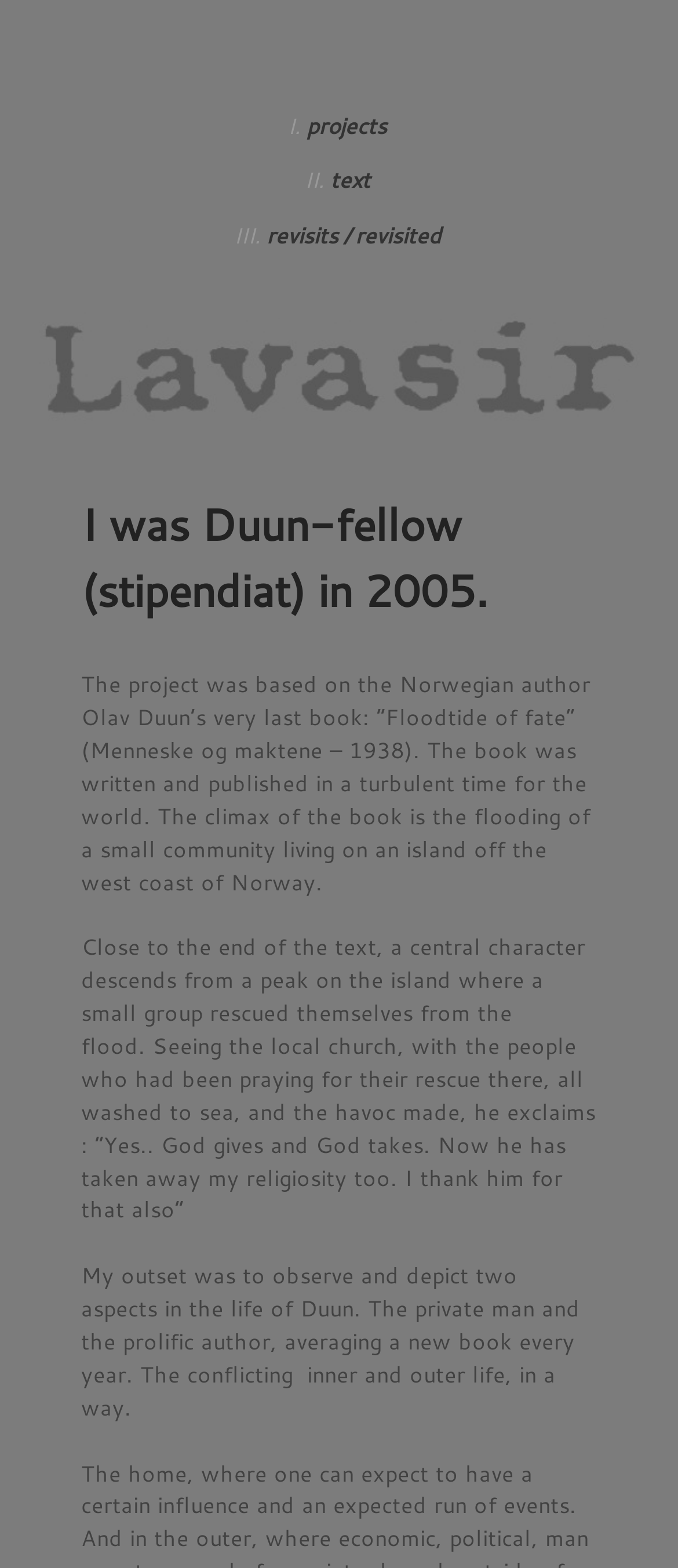Identify the text that serves as the heading for the webpage and generate it.

I was Duun-fellow (stipendiat) in 2005.